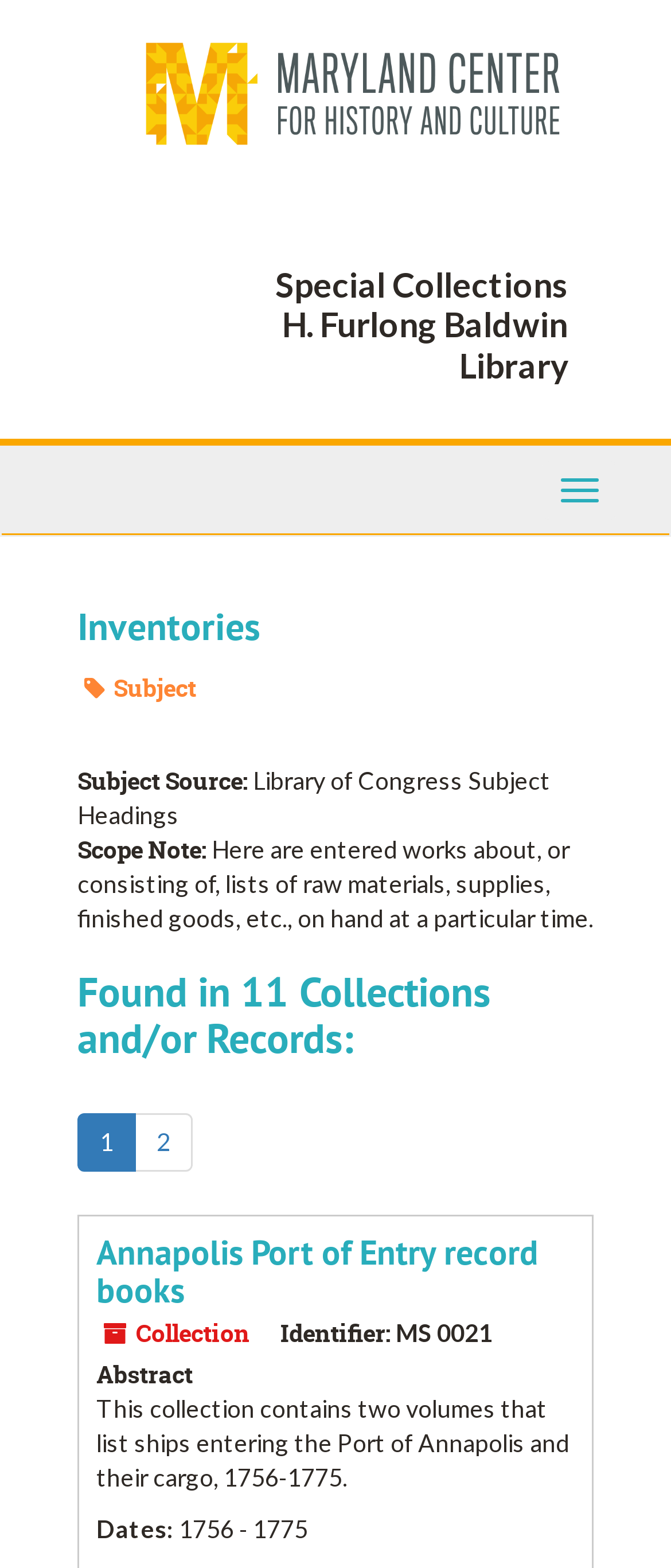Please study the image and answer the question comprehensively:
How many collections and/or records are found?

I found the answer by looking at the heading element with the text 'Found in 11 Collections and/or Records:' which is a sub-element of the root element.